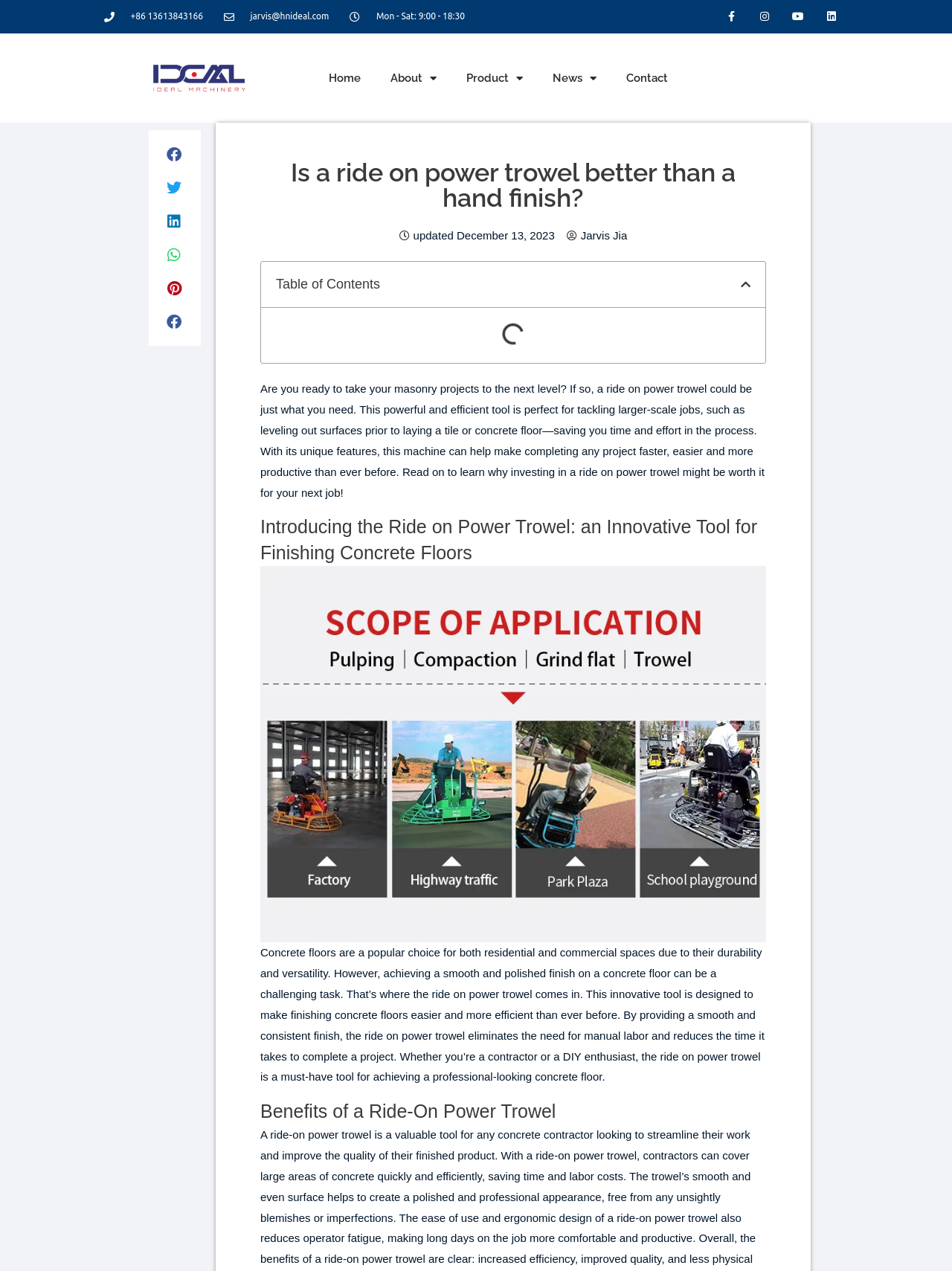Find the bounding box coordinates of the element to click in order to complete this instruction: "Click the Share on facebook button". The bounding box coordinates must be four float numbers between 0 and 1, denoted as [left, top, right, bottom].

[0.167, 0.108, 0.2, 0.135]